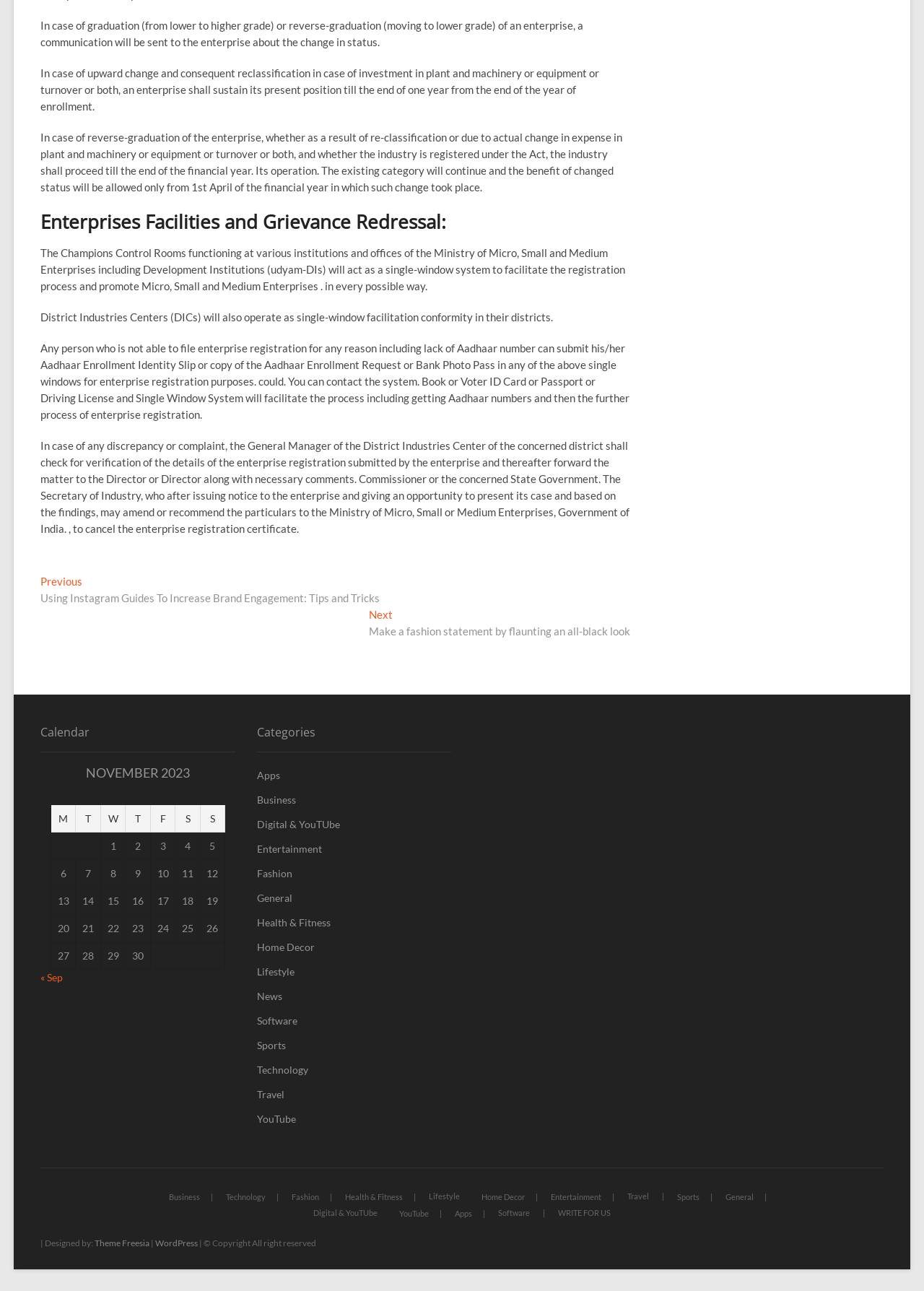Please give a short response to the question using one word or a phrase:
What can be submitted in place of Aadhaar number for enterprise registration?

Aadhaar Enrollment Identity Slip or copy